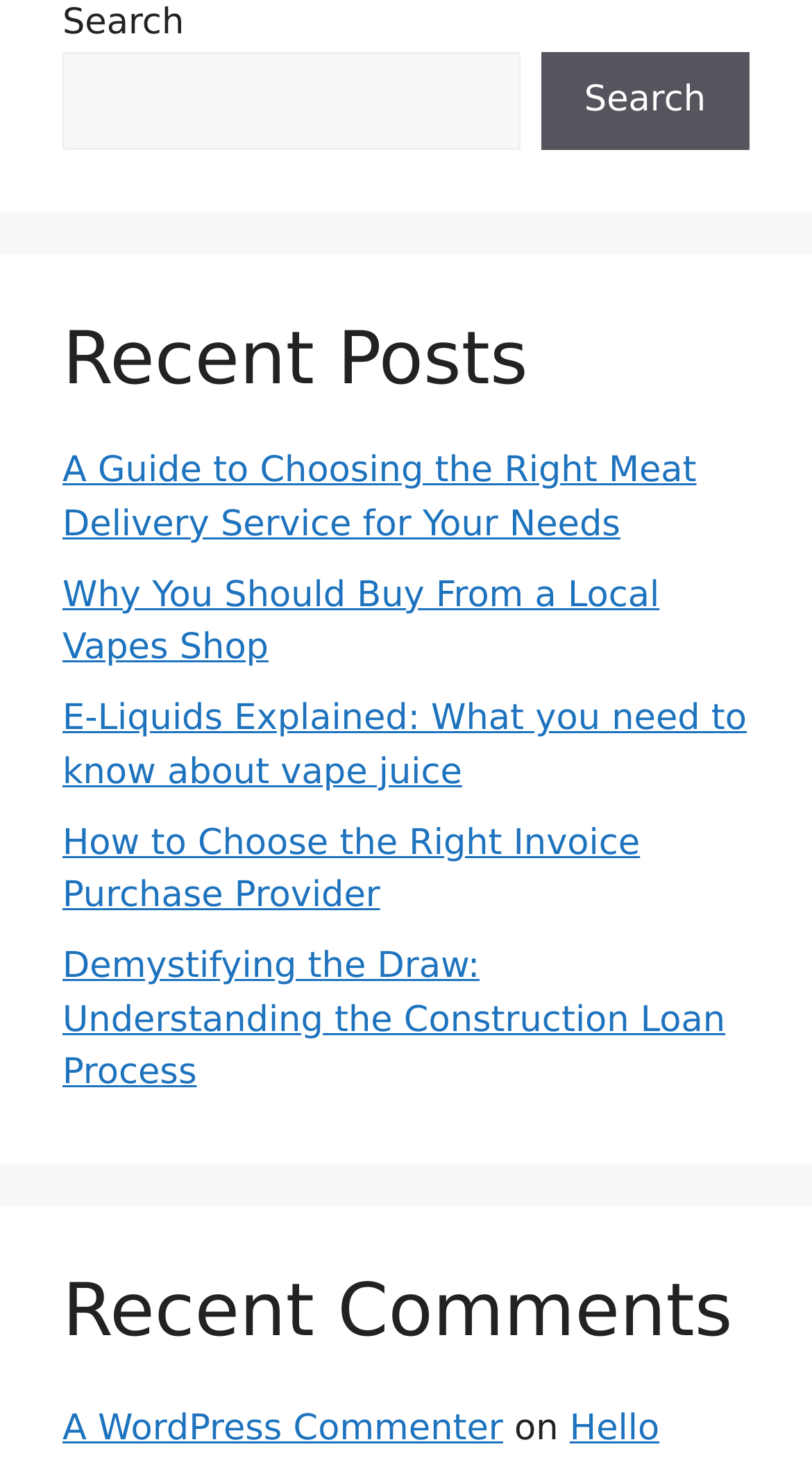Please examine the image and provide a detailed answer to the question: What is the purpose of the search box?

The search box is located at the top of the webpage, and it allows users to search for specific content within the website. The presence of a search button next to the search box suggests that users can input keywords and click the button to retrieve relevant results.